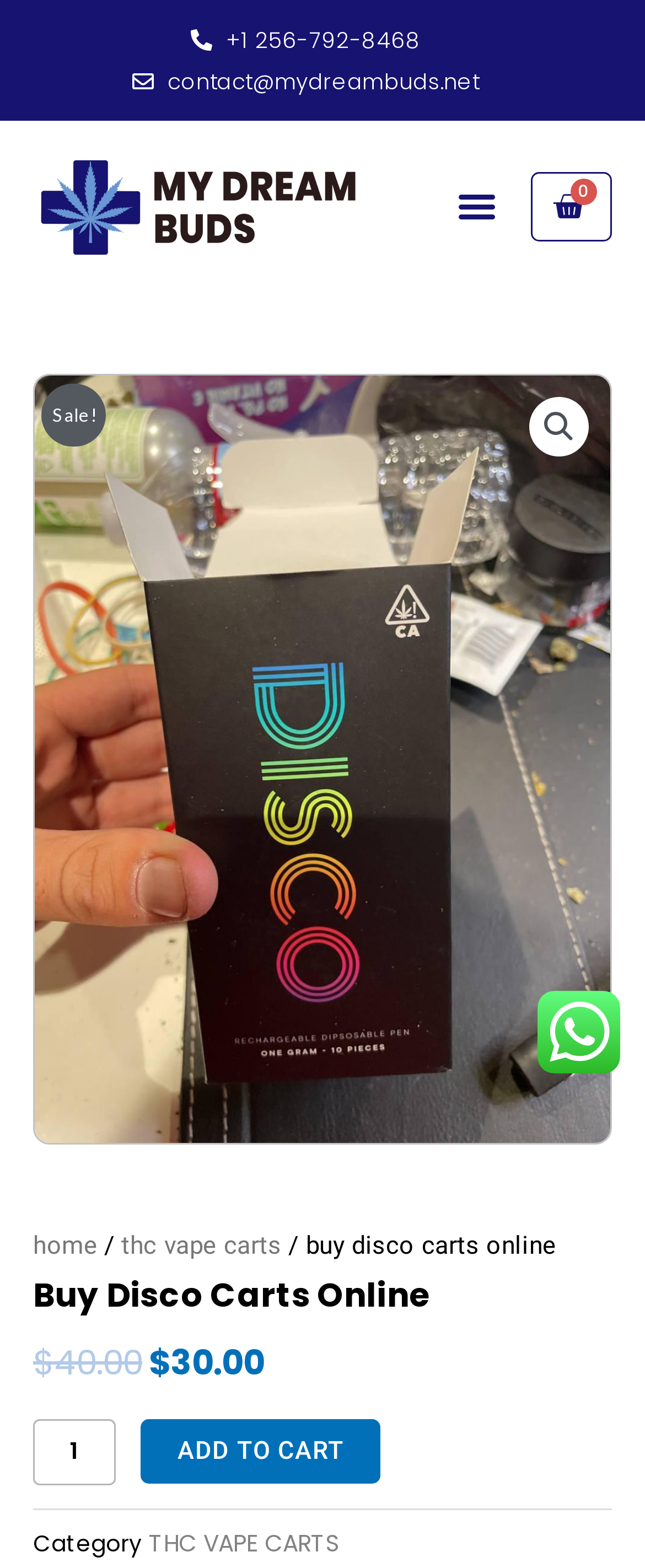Using the webpage screenshot, find the UI element described by THC VAPE CARTS. Provide the bounding box coordinates in the format (top-left x, top-left y, bottom-right x, bottom-right y), ensuring all values are floating point numbers between 0 and 1.

[0.231, 0.973, 0.526, 0.994]